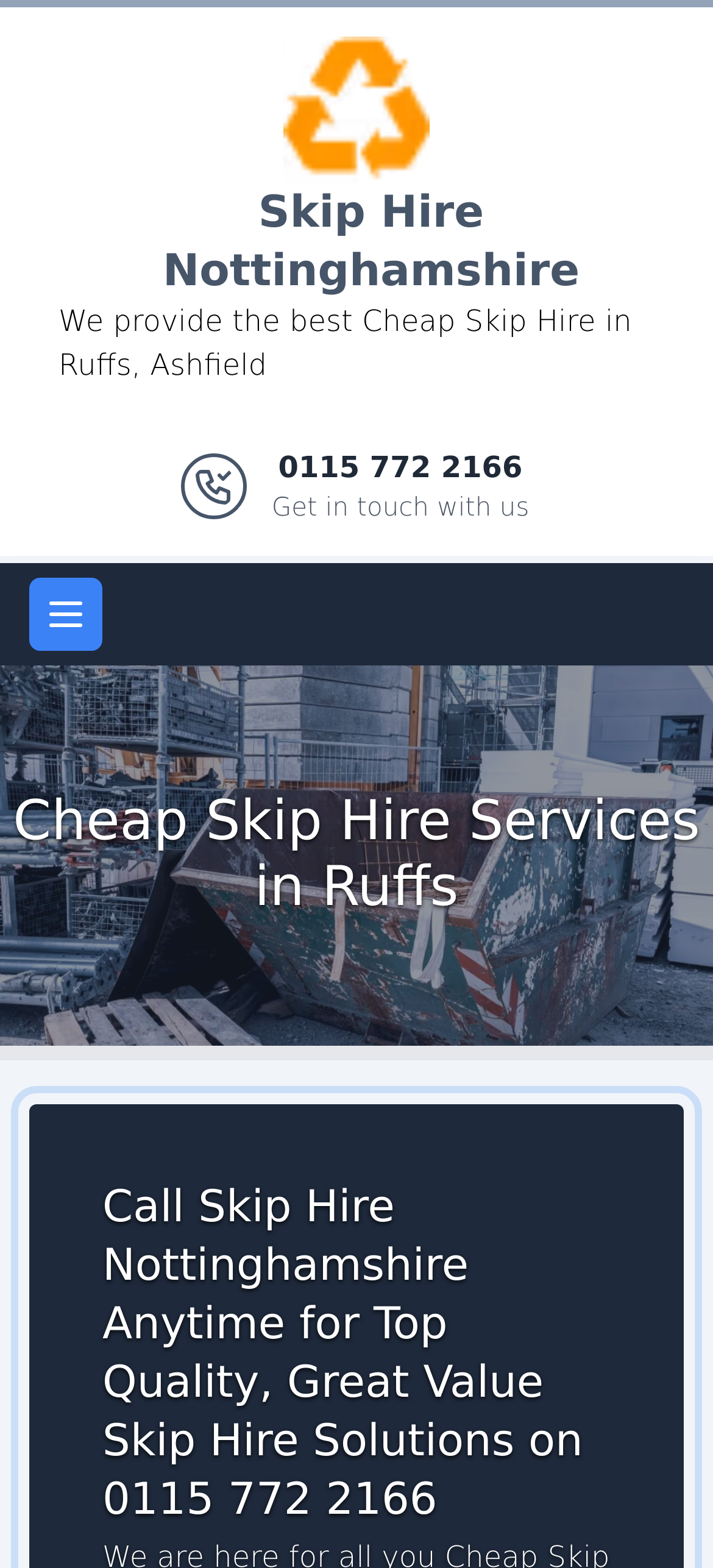Carefully observe the image and respond to the question with a detailed answer:
What is the phone number to get in touch with Skip Hire Nottinghamshire?

I found the phone number by looking at the link '0115 772 2166 Get in touch with us' in the banner section of the webpage.